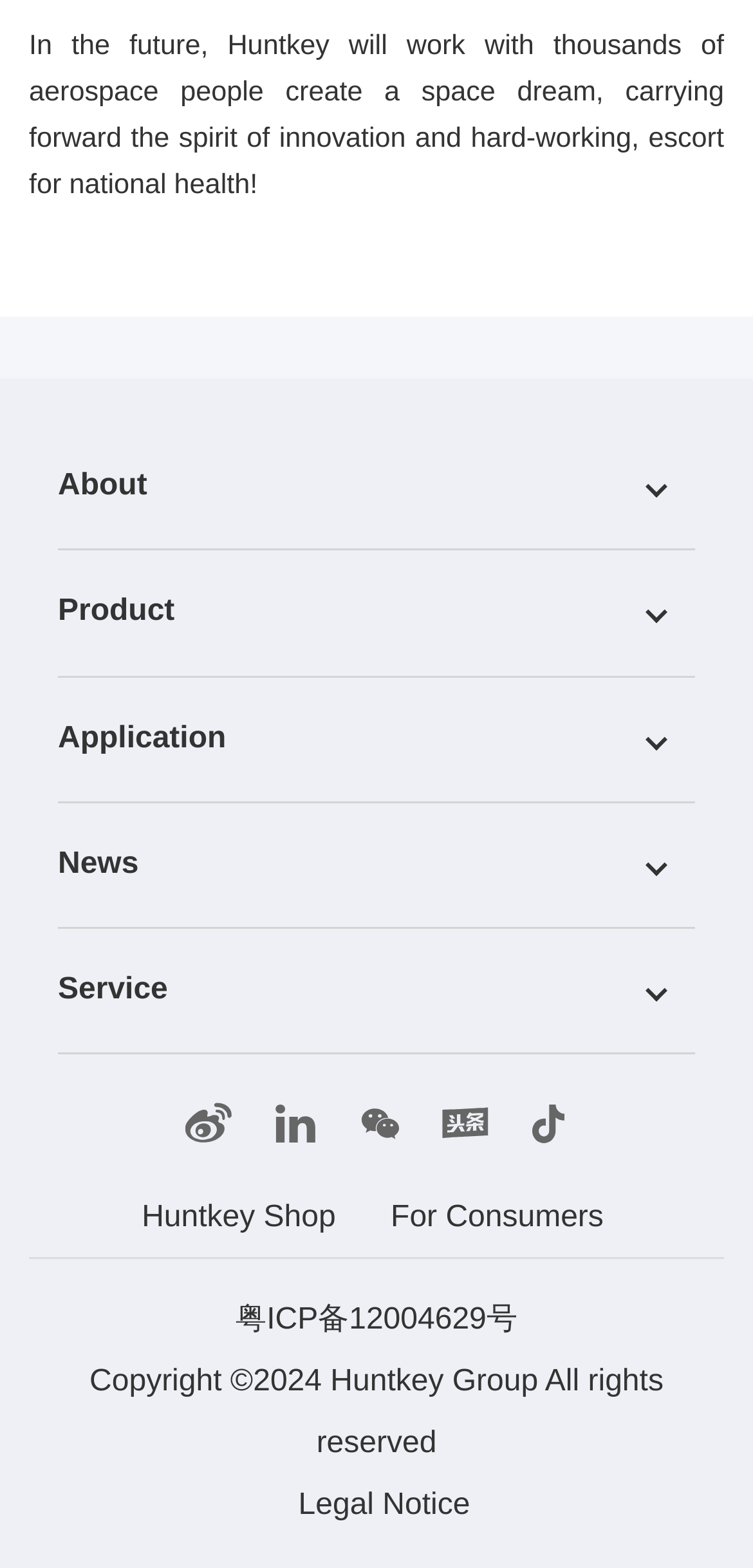Based on the element description "粤ICP备12004629号", predict the bounding box coordinates of the UI element.

[0.038, 0.822, 0.962, 0.862]